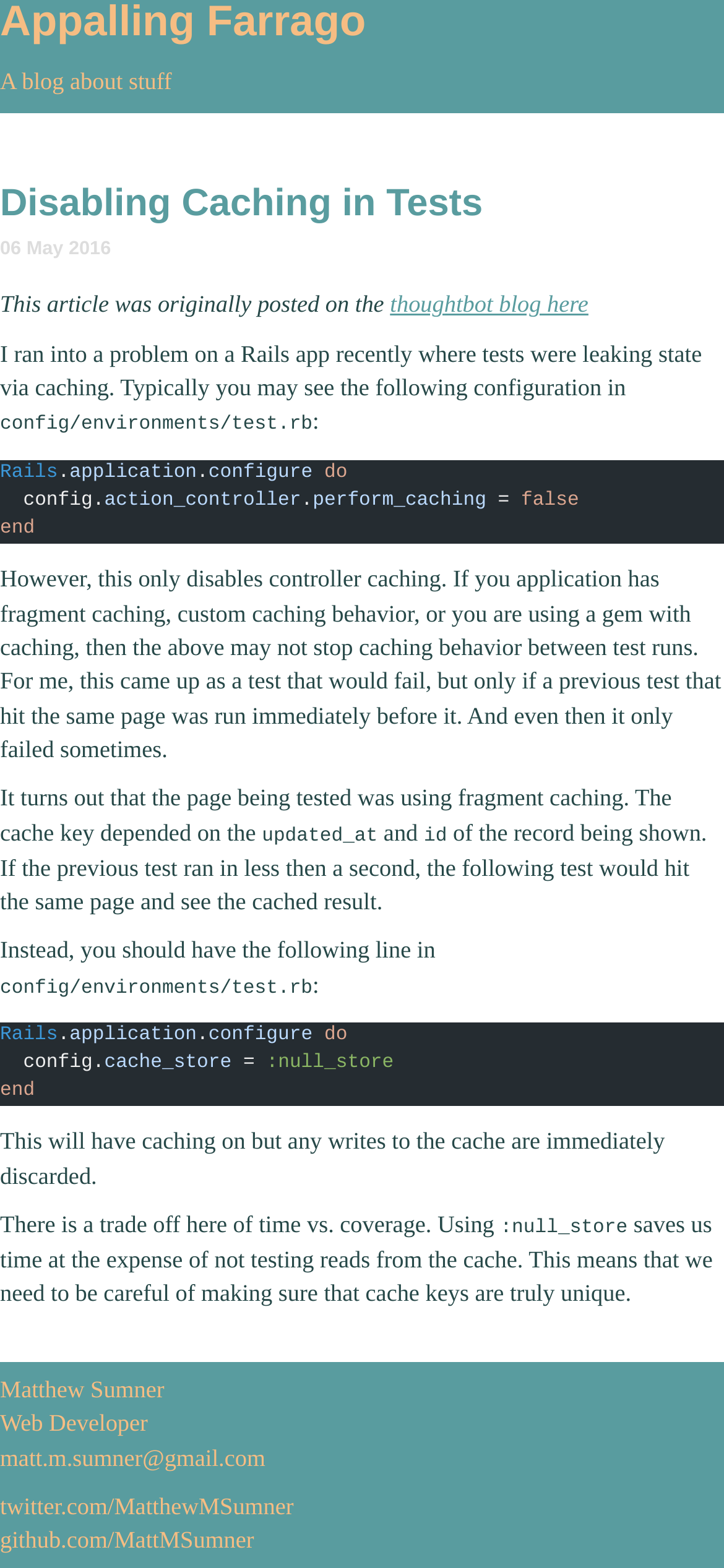Extract the bounding box coordinates for the UI element described as: "thoughtbot blog here".

[0.539, 0.186, 0.813, 0.203]